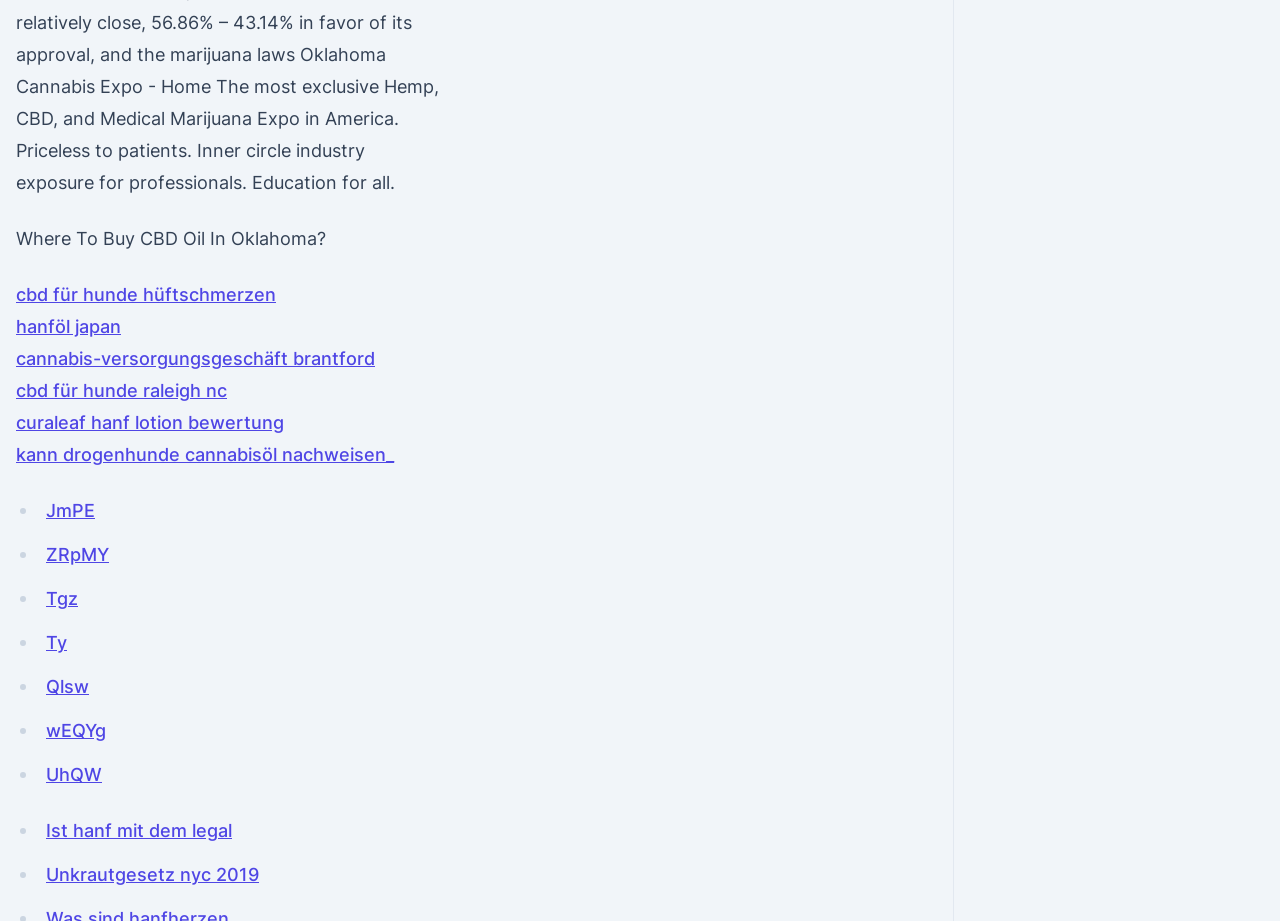Given the description of a UI element: "Ist hanf mit dem legal", identify the bounding box coordinates of the matching element in the webpage screenshot.

[0.036, 0.89, 0.181, 0.913]